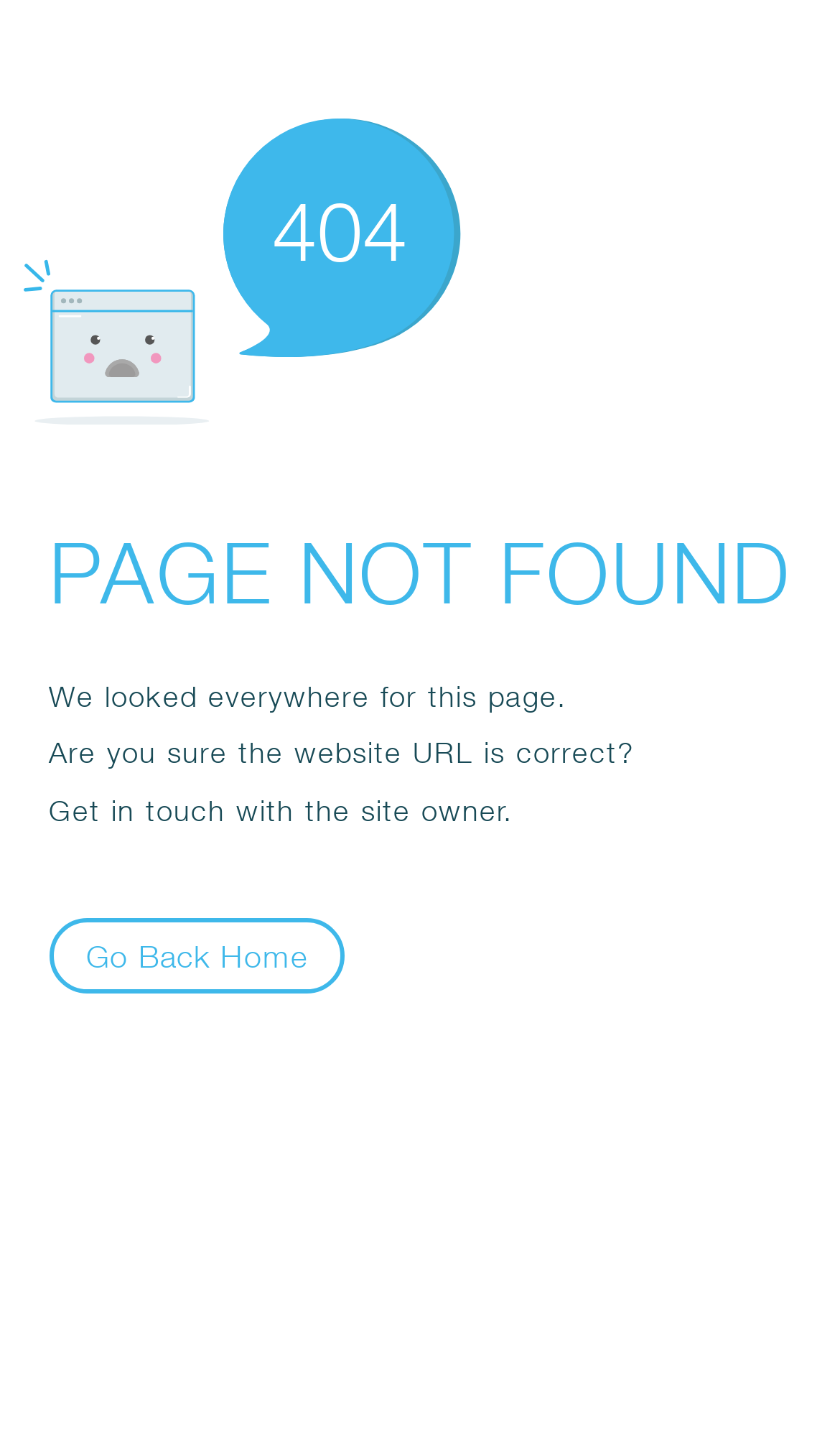What is the alternative action provided?
Answer the question with as much detail as possible.

The alternative action provided to the user is to 'Go Back Home' by clicking on the button, which is likely to take the user to the website's homepage.